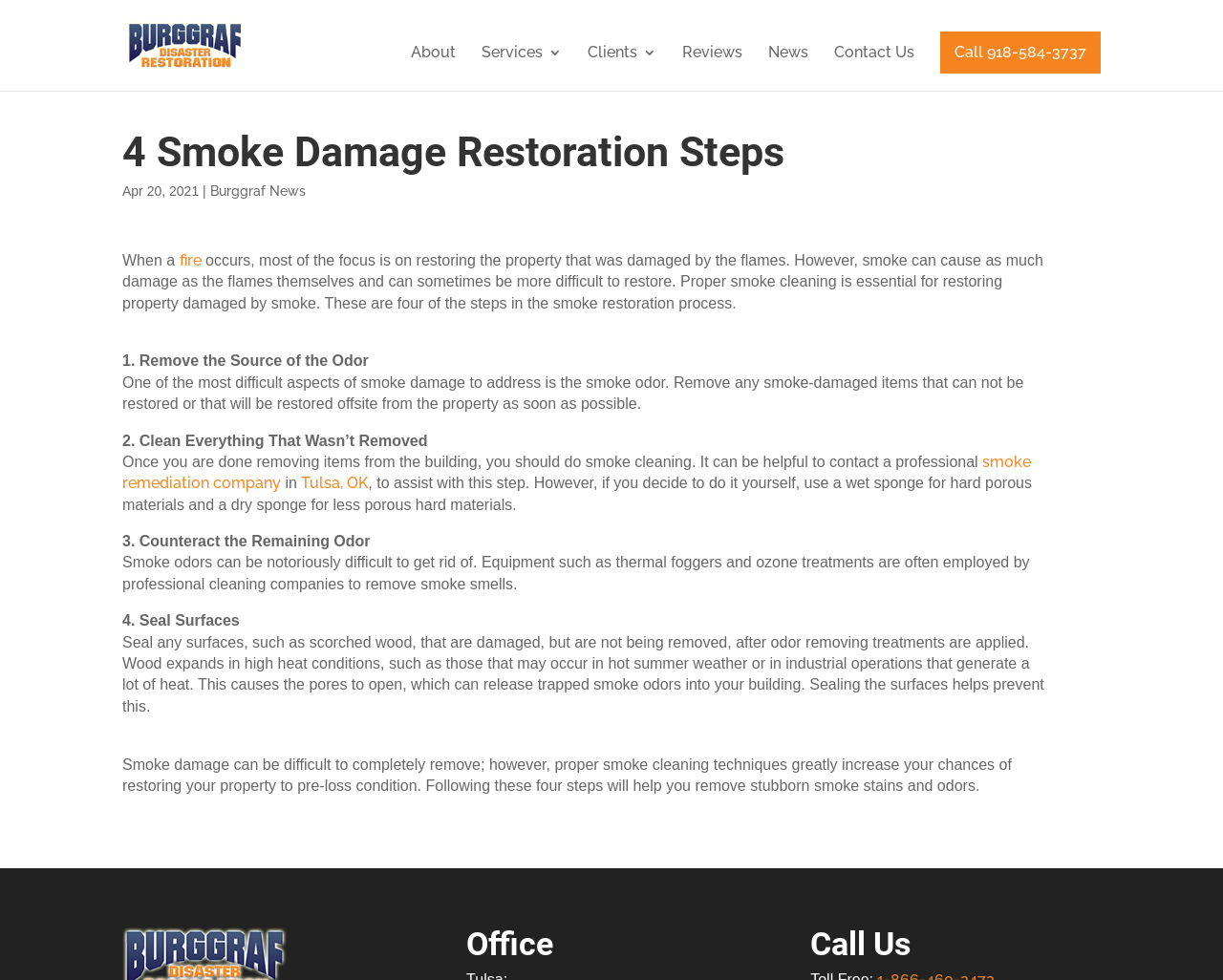Identify the bounding box coordinates of the area you need to click to perform the following instruction: "Call the phone number".

[0.769, 0.032, 0.9, 0.075]